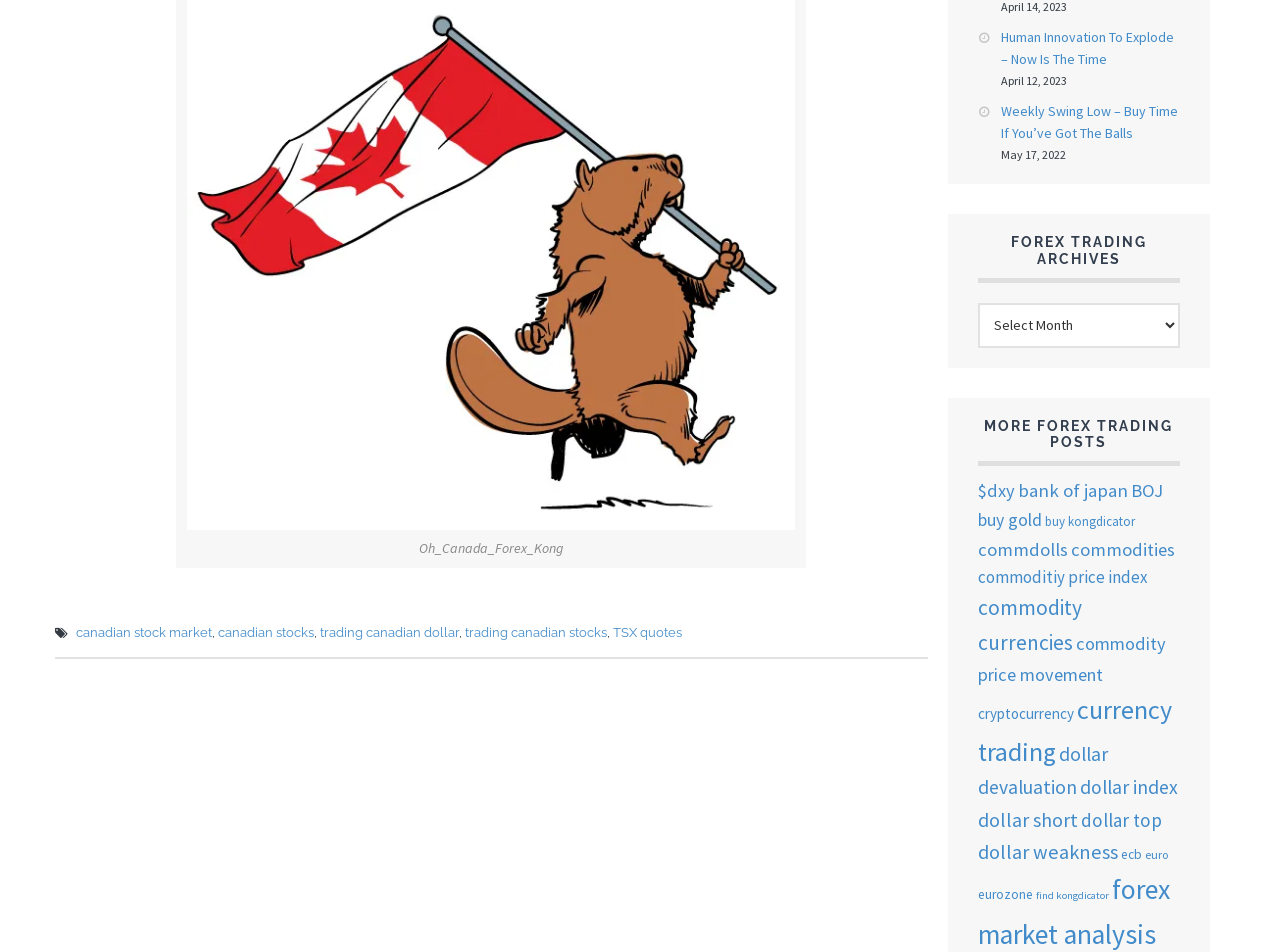Can you pinpoint the bounding box coordinates for the clickable element required for this instruction: "View the article Weekly Swing Low – Buy Time If You’ve Got The Balls"? The coordinates should be four float numbers between 0 and 1, i.e., [left, top, right, bottom].

[0.782, 0.107, 0.92, 0.15]